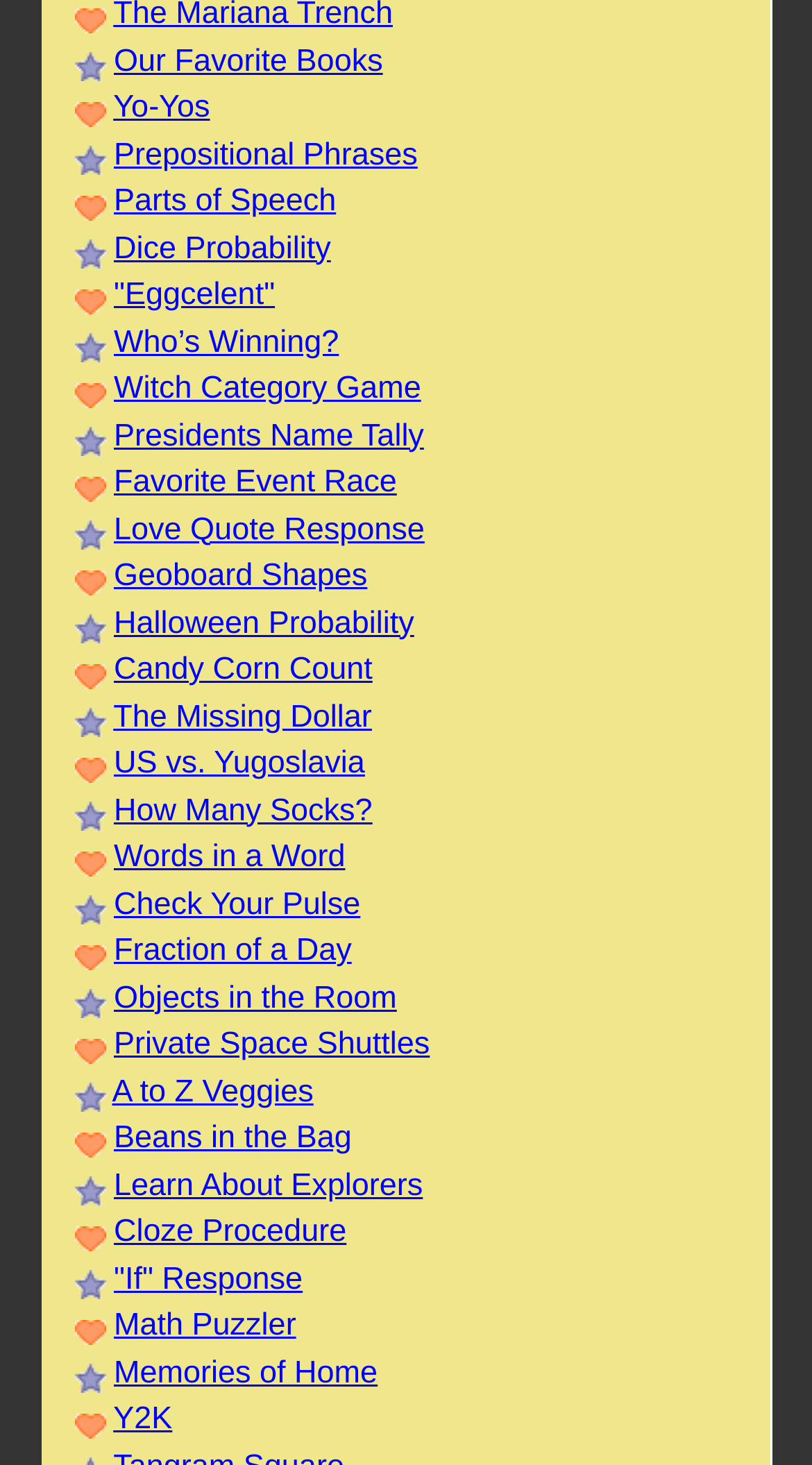What is the category of the link 'Dice Probability'?
Can you offer a detailed and complete answer to this question?

Based on the text of the link 'Dice Probability', I infer that it belongs to the category of Math, as it involves probability calculations related to dice.